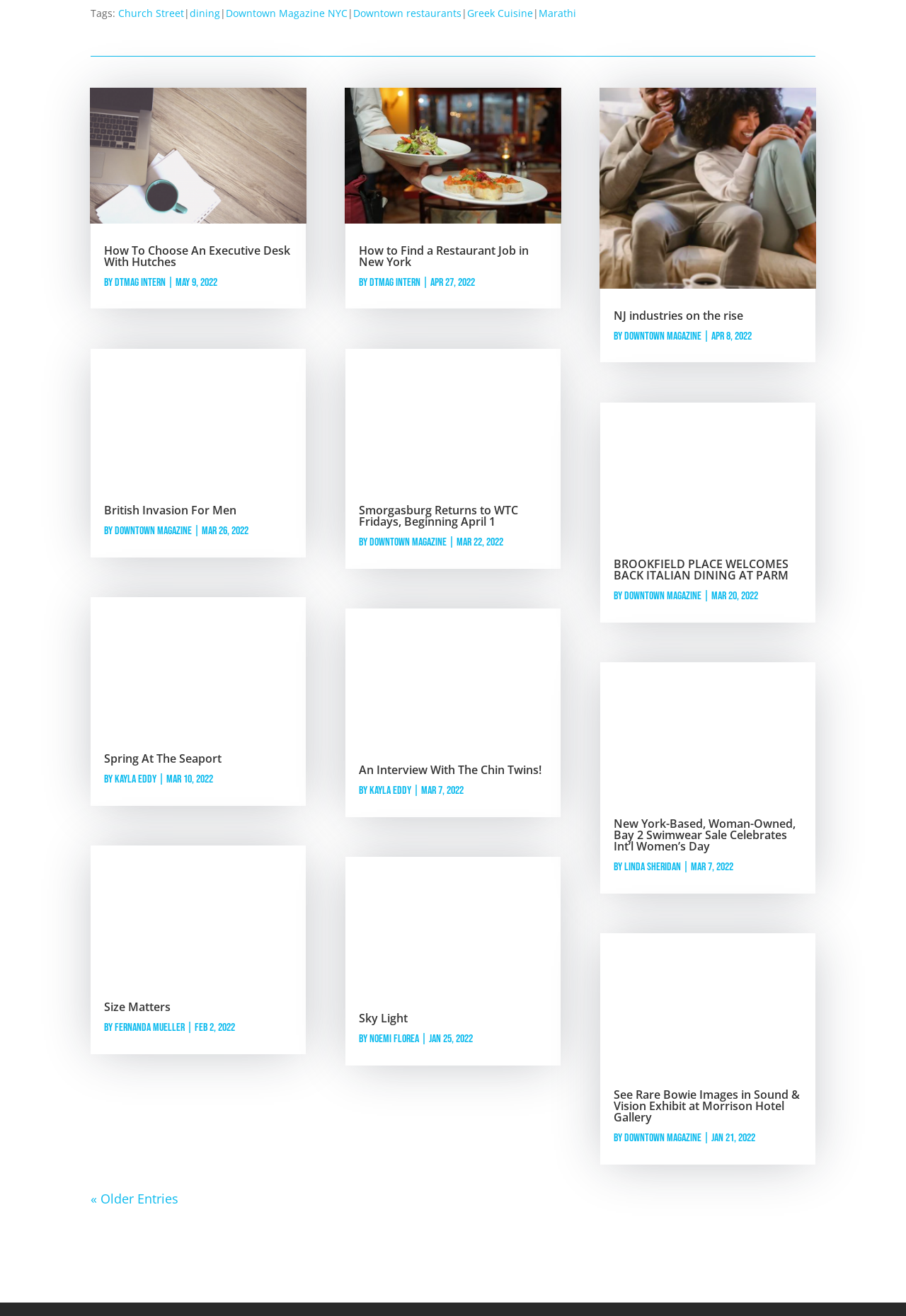What is the category of the article 'How To Choose An Executive Desk With Hutches'?
Please look at the screenshot and answer in one word or a short phrase.

Downtown Magazine NYC